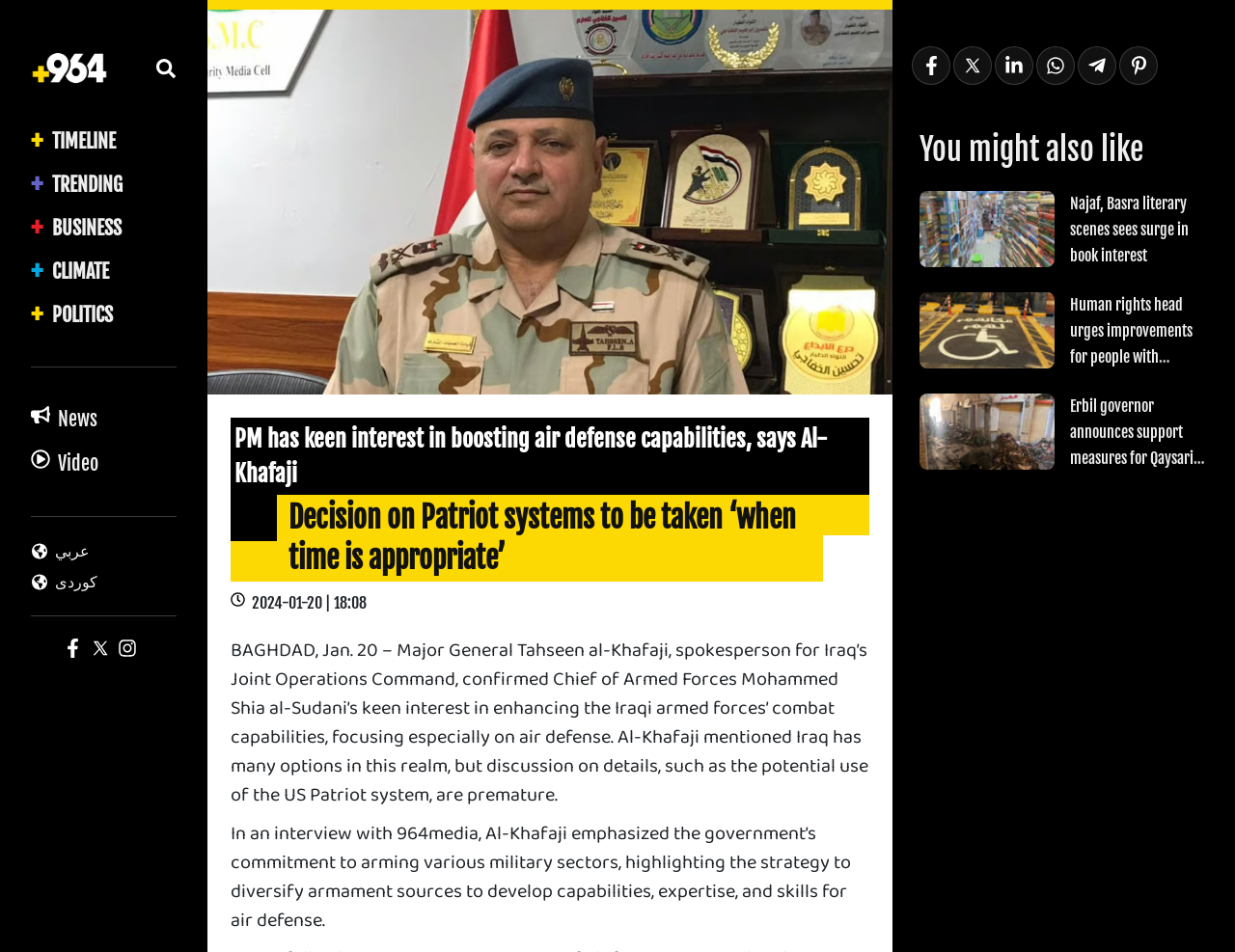Please extract the title of the webpage.

Decision on Patriot systems to be taken ‘when time is appropriate’